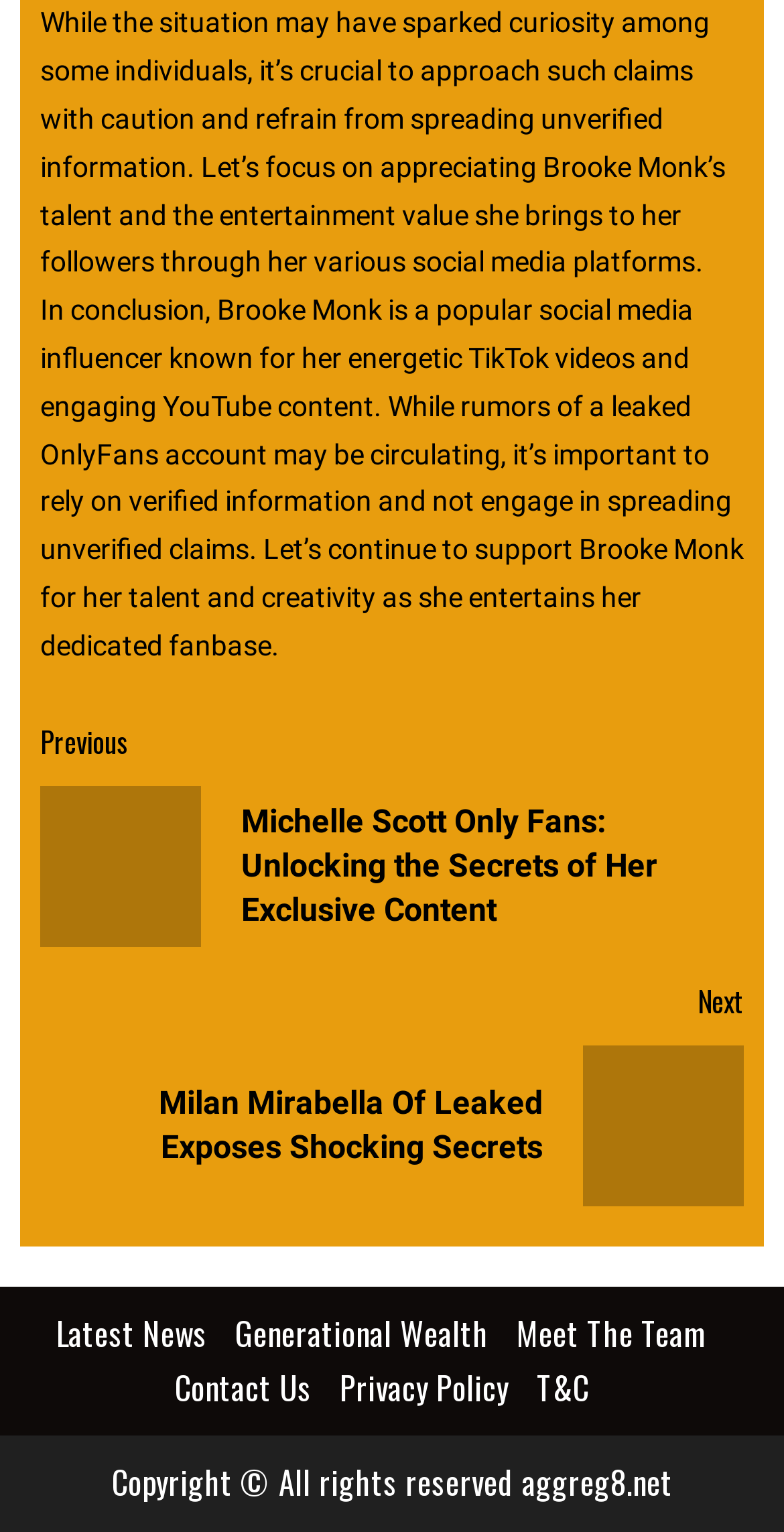Identify the bounding box for the described UI element. Provide the coordinates in (top-left x, top-left y, bottom-right x, bottom-right y) format with values ranging from 0 to 1: Meet The Team

[0.659, 0.854, 0.903, 0.886]